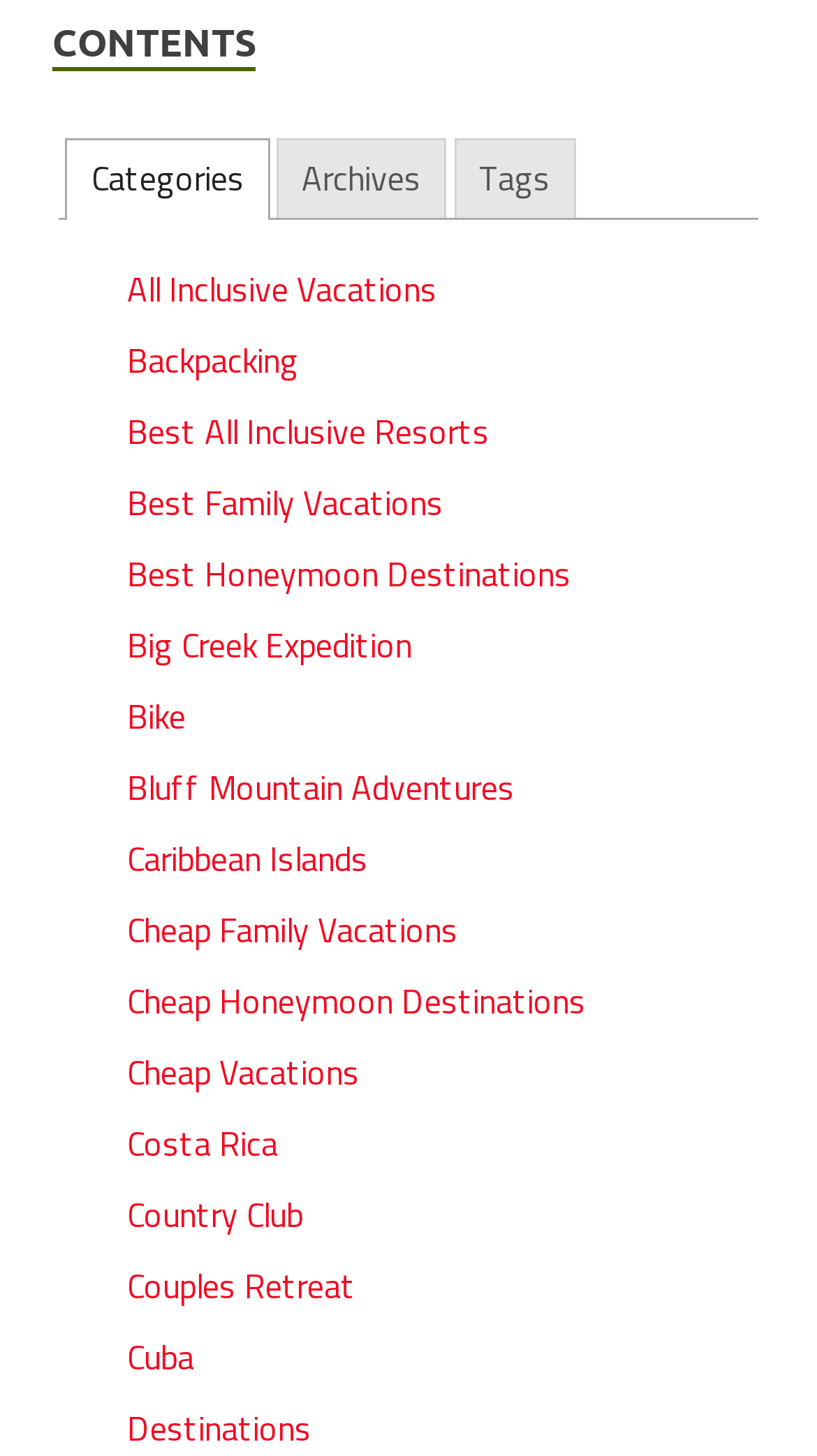Please locate the bounding box coordinates of the element that should be clicked to complete the given instruction: "go to the Costa Rica page".

[0.155, 0.767, 0.34, 0.802]